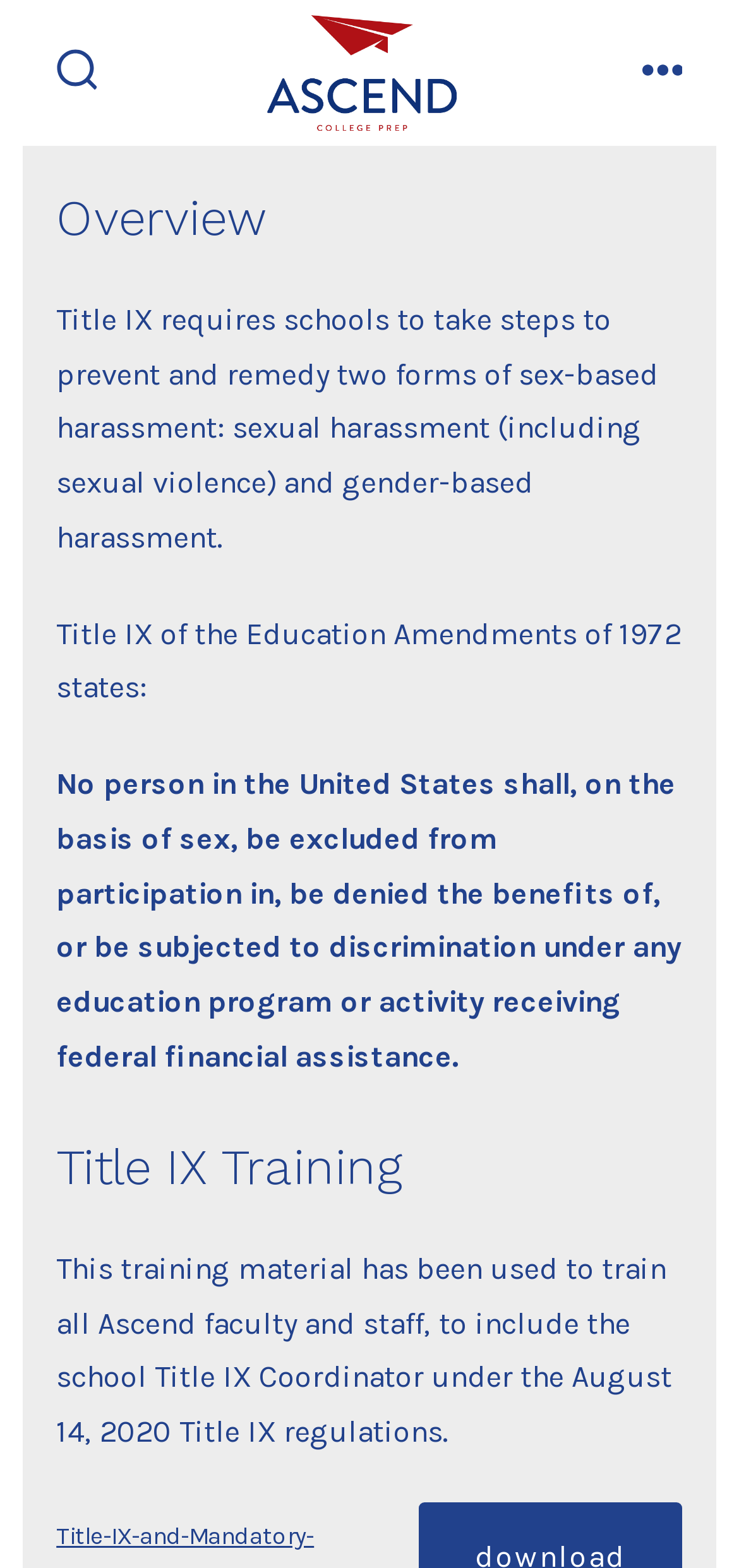Identify the bounding box of the HTML element described as: "Search Toggle".

[0.045, 0.017, 0.162, 0.076]